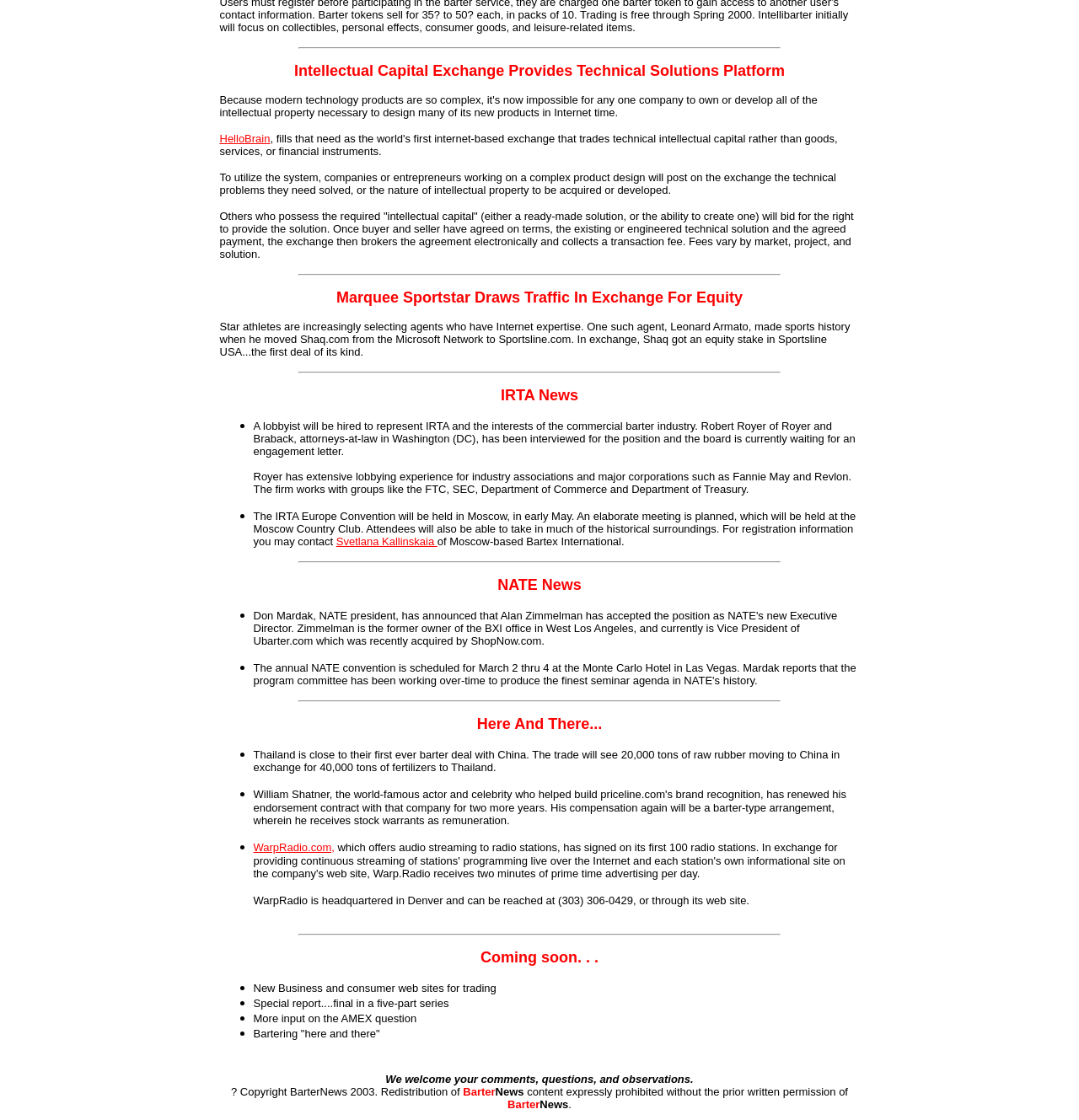Determine the bounding box for the HTML element described here: "Svetlana Kallinskaia". The coordinates should be given as [left, top, right, bottom] with each number being a float between 0 and 1.

[0.312, 0.478, 0.405, 0.489]